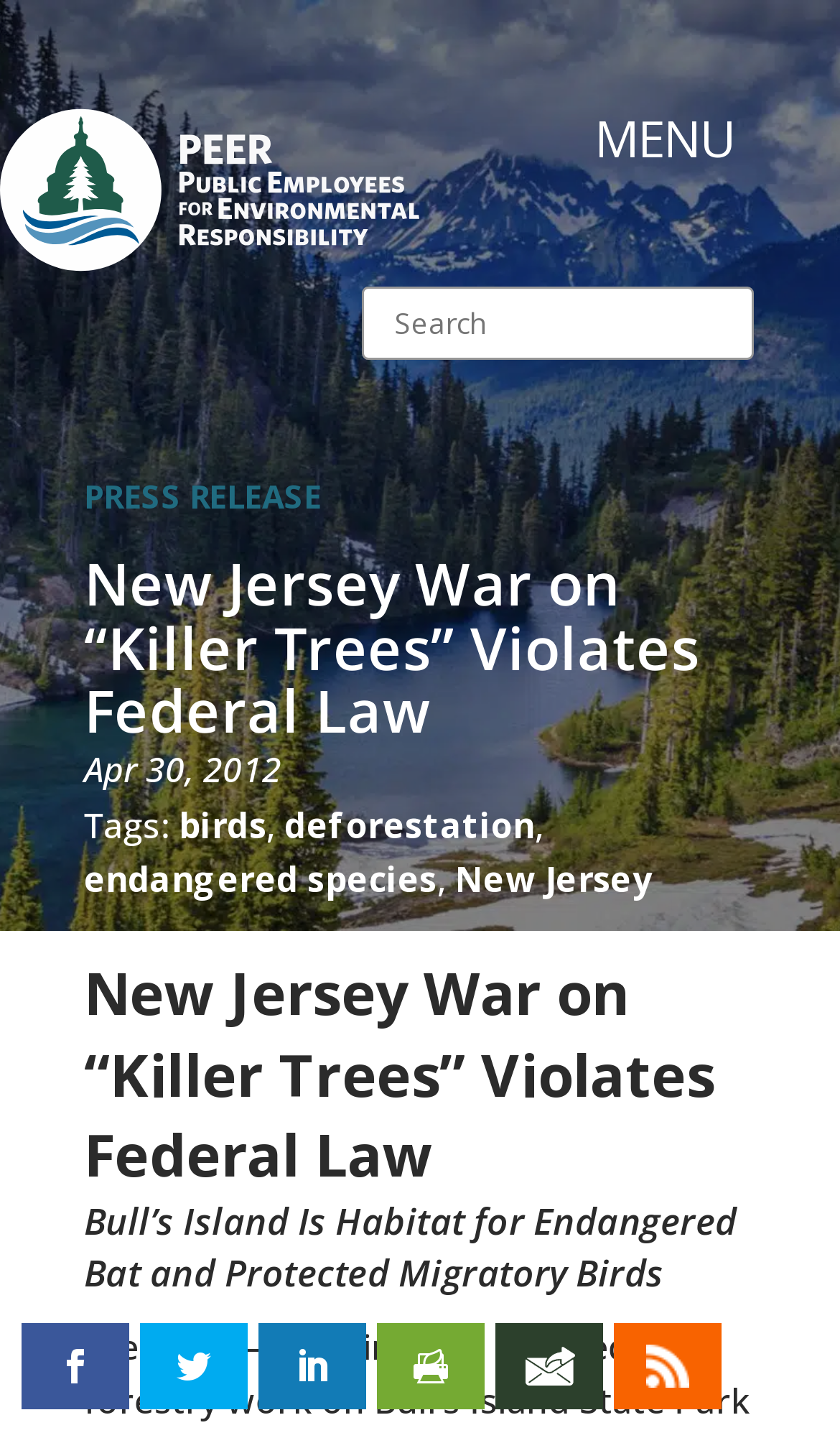Identify the bounding box coordinates of the clickable region to carry out the given instruction: "Go to the Brasileirao page".

None